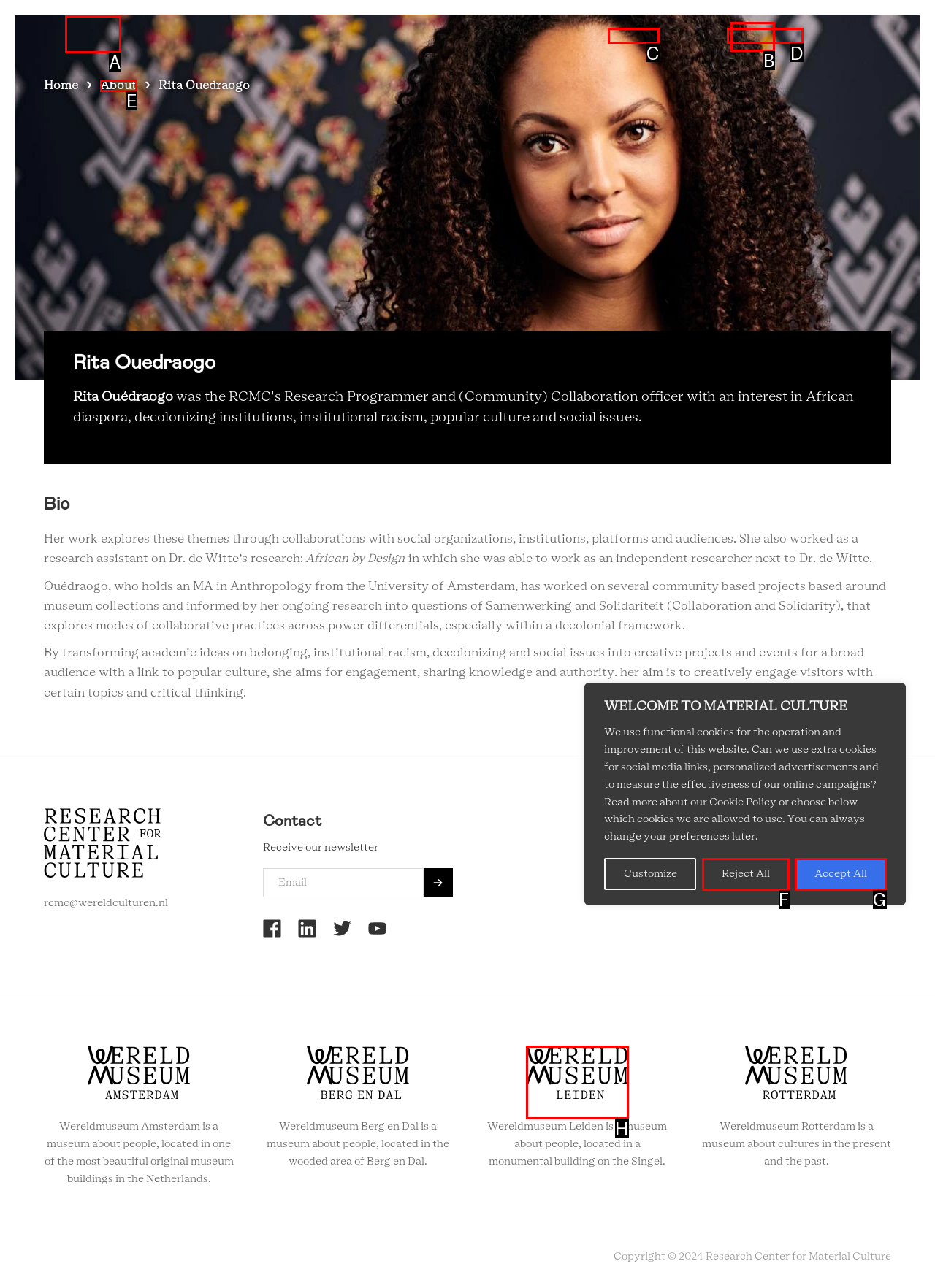Which HTML element should be clicked to perform the following task: Click the Home link
Reply with the letter of the appropriate option.

A